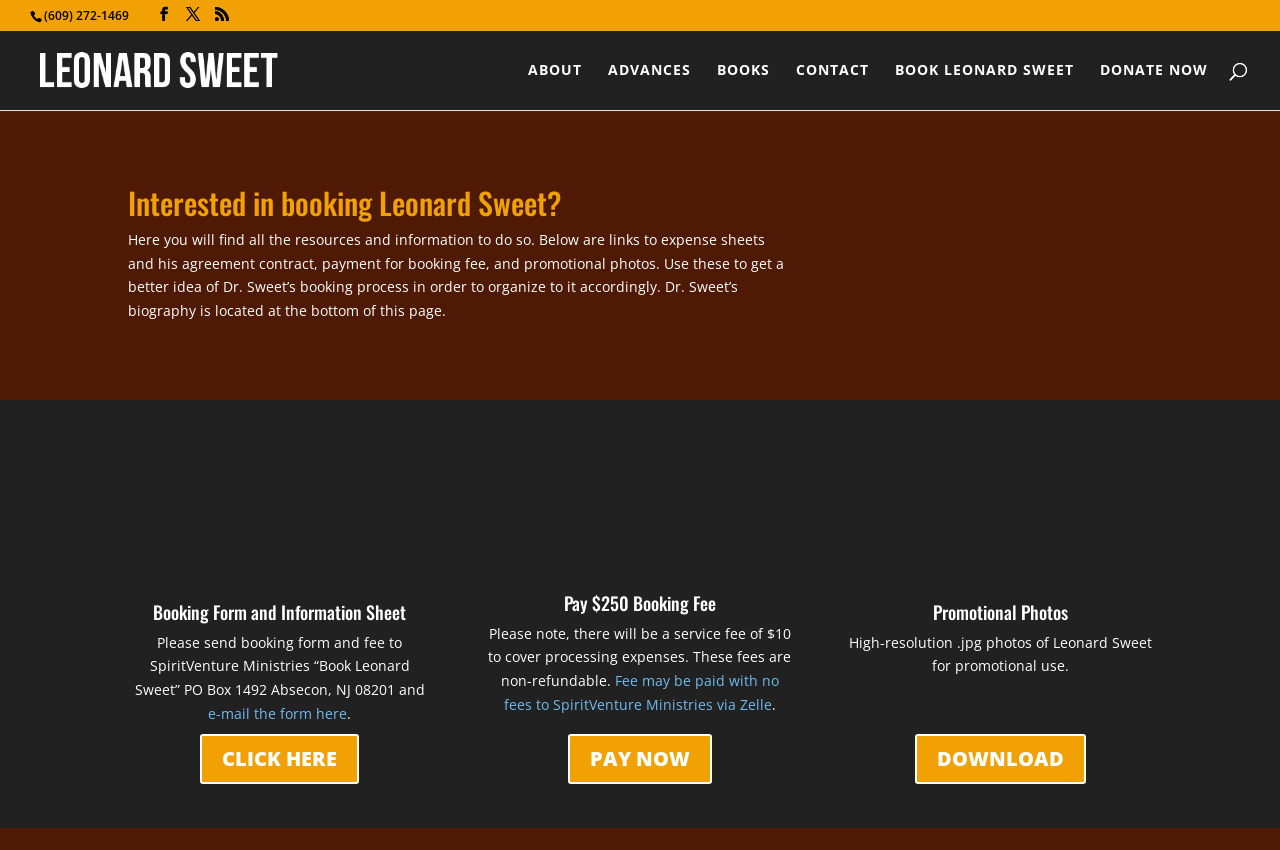Answer the question below using just one word or a short phrase: 
What is the purpose of this webpage?

Book Leonard Sweet